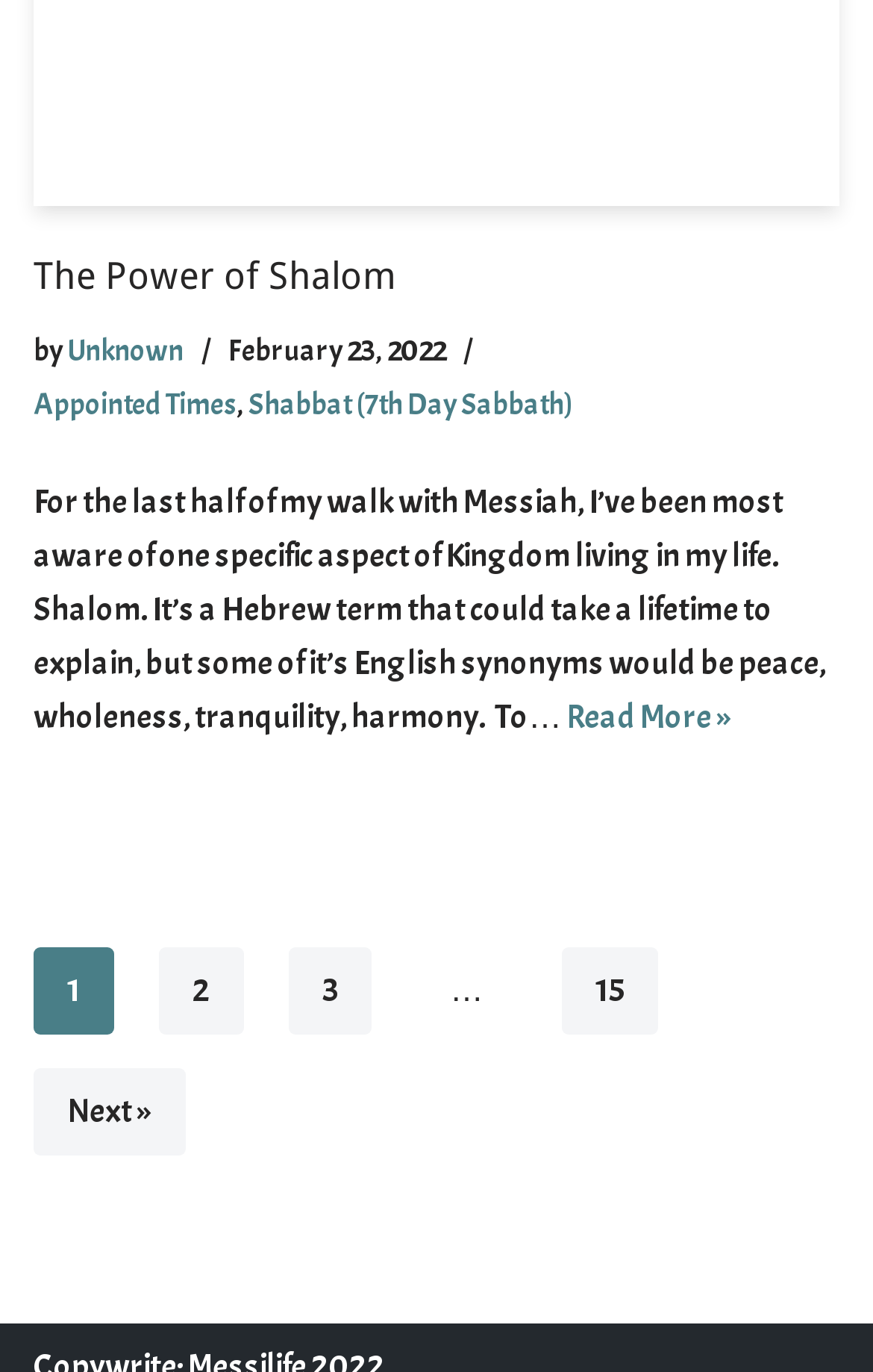Respond concisely with one word or phrase to the following query:
How many pages of articles are there?

15